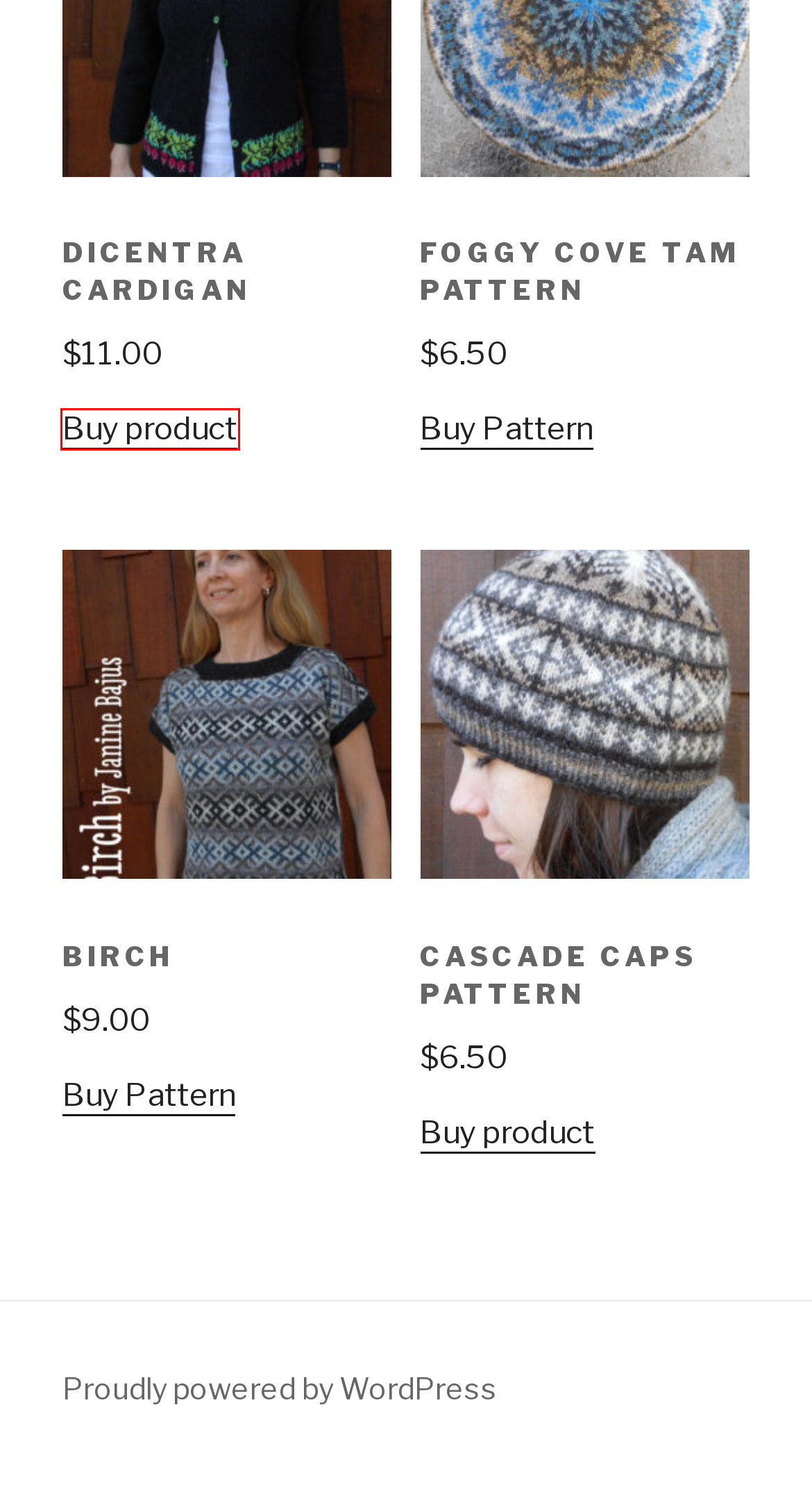Review the screenshot of a webpage that includes a red bounding box. Choose the most suitable webpage description that matches the new webpage after clicking the element within the red bounding box. Here are the candidates:
A. Cascade Caps Pattern – Feral Knitter
B. Ravelry: Checking out...
C. Feral Knitter
D. Dicentra Cardigan – Feral Knitter
E. Blog Tool, Publishing Platform, and CMS – WordPress.org
F. Birch – Feral Knitter
G. Foggy Cove Tam Pattern – Feral Knitter
H. Patterns – Feral Knitter

B